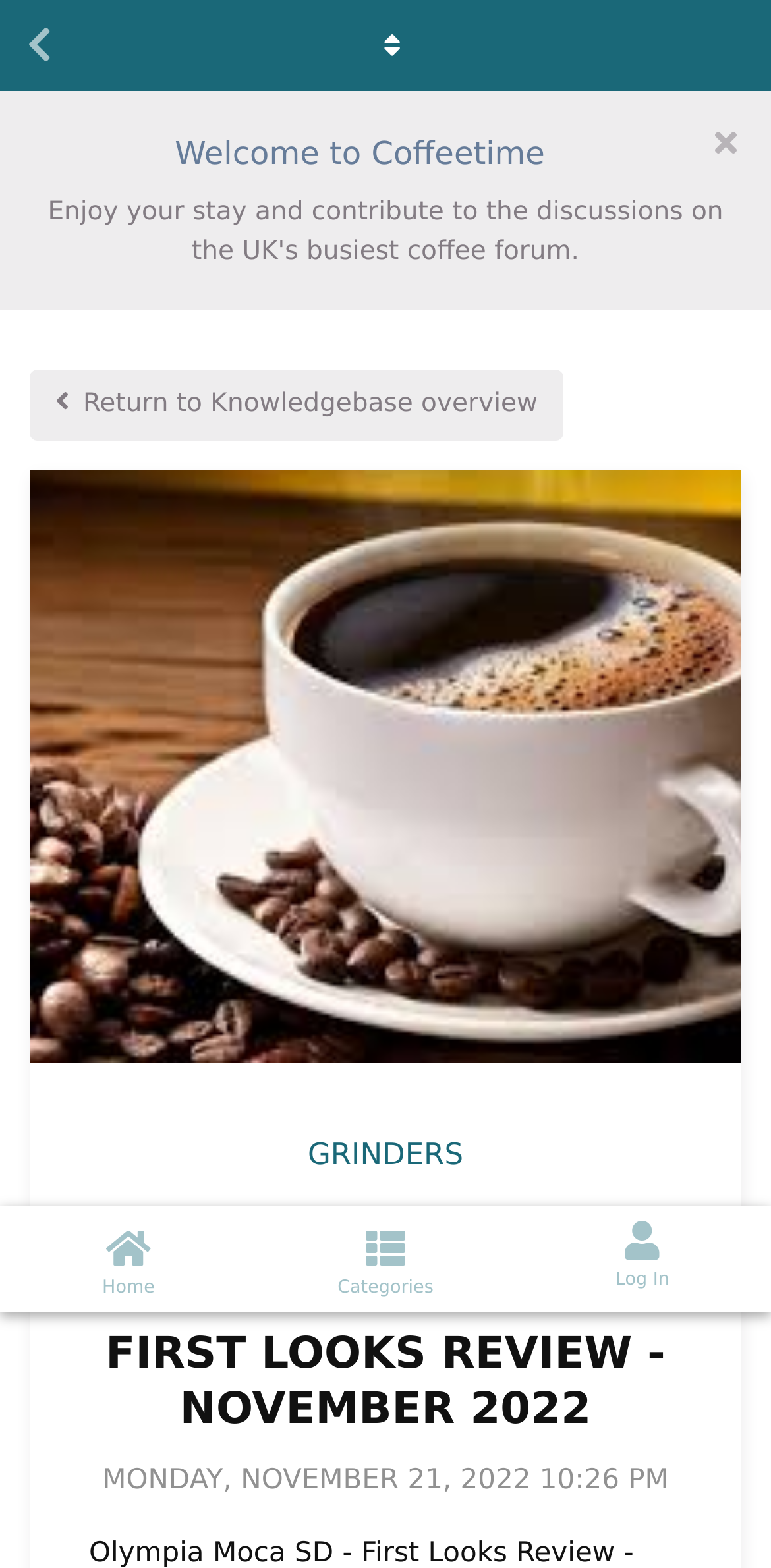Please determine the headline of the webpage and provide its content.

Welcome to Coffeetime